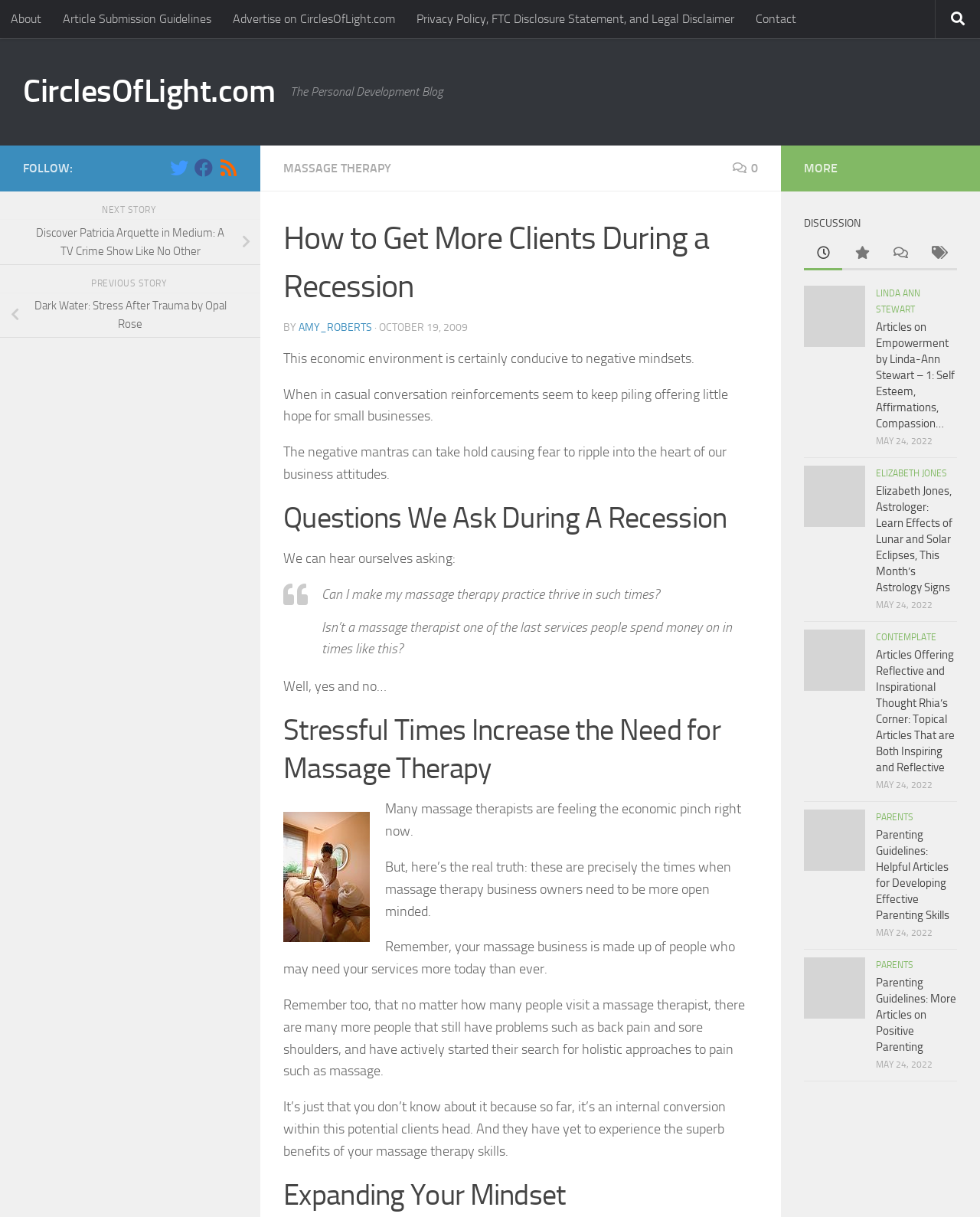Please provide a comprehensive response to the question based on the details in the image: What is the tone of the article?

The tone of the article can be determined by reading the content of the webpage. The language used is positive and encouraging, suggesting that the author is trying to motivate and inspire massage therapists to take action and grow their business despite the challenging economic conditions.